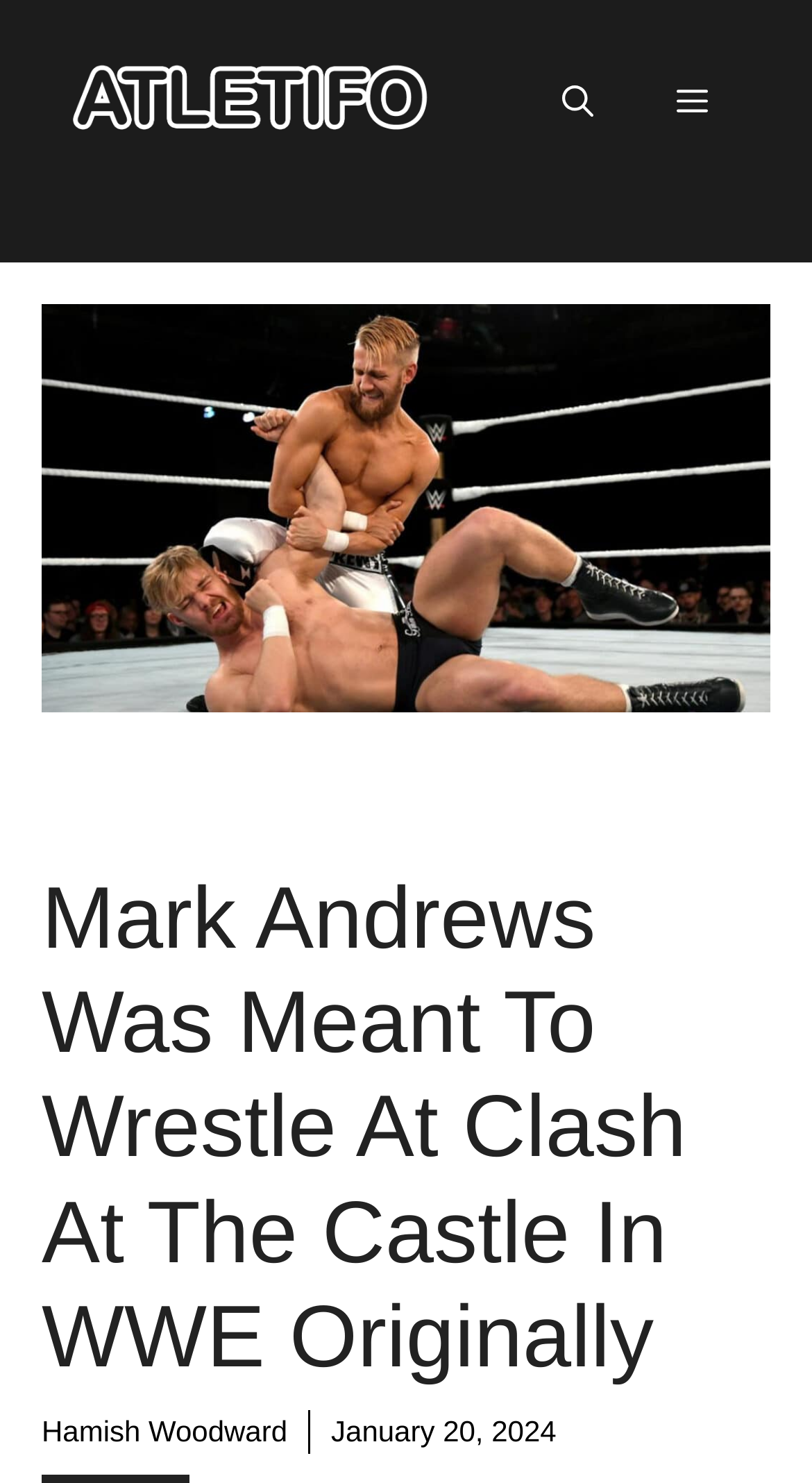Answer the following in one word or a short phrase: 
What is the topic of the article?

Mark Andrews and WWE